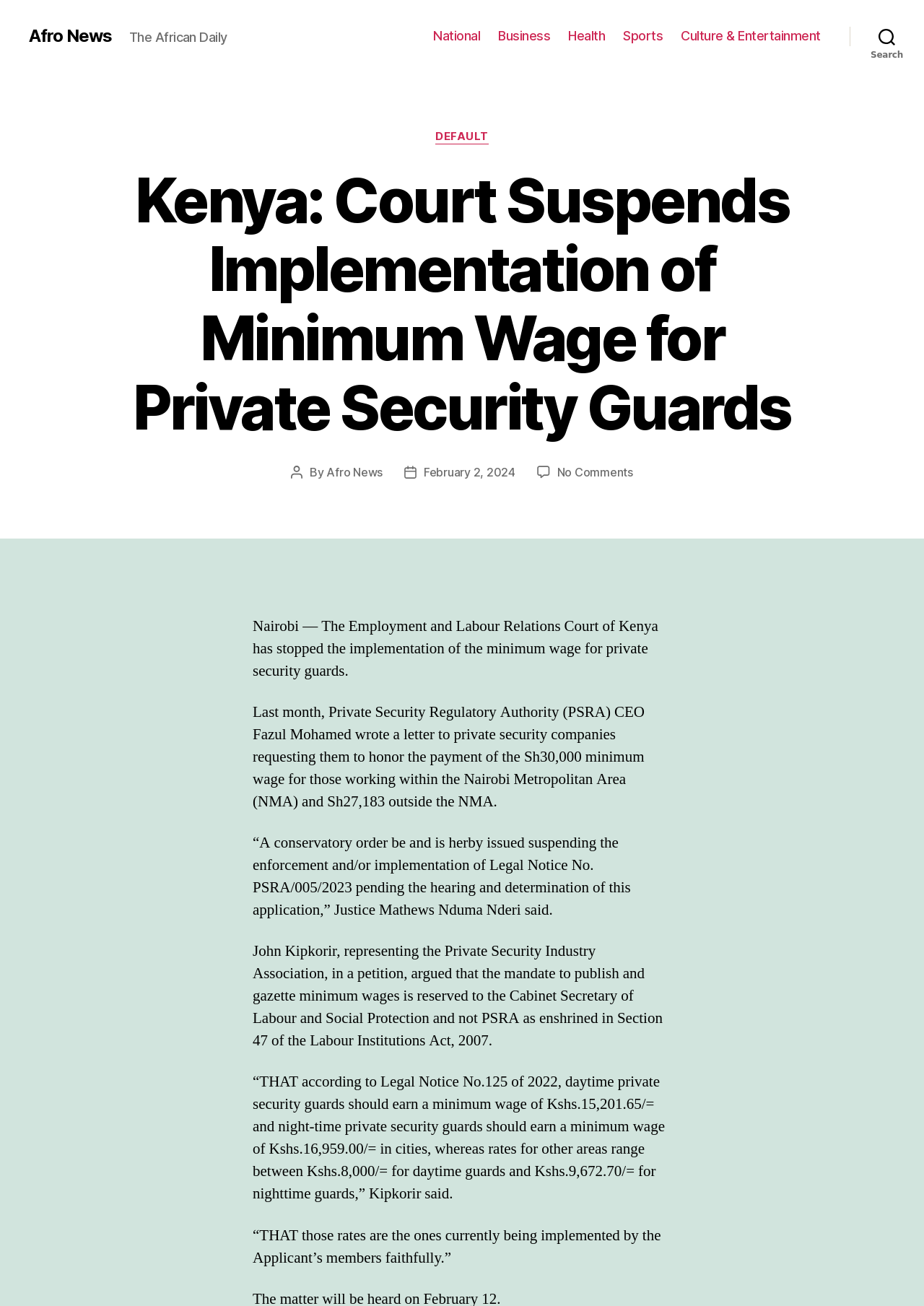Locate the bounding box coordinates of the element's region that should be clicked to carry out the following instruction: "Click on the 'National' link". The coordinates need to be four float numbers between 0 and 1, i.e., [left, top, right, bottom].

[0.469, 0.022, 0.52, 0.034]